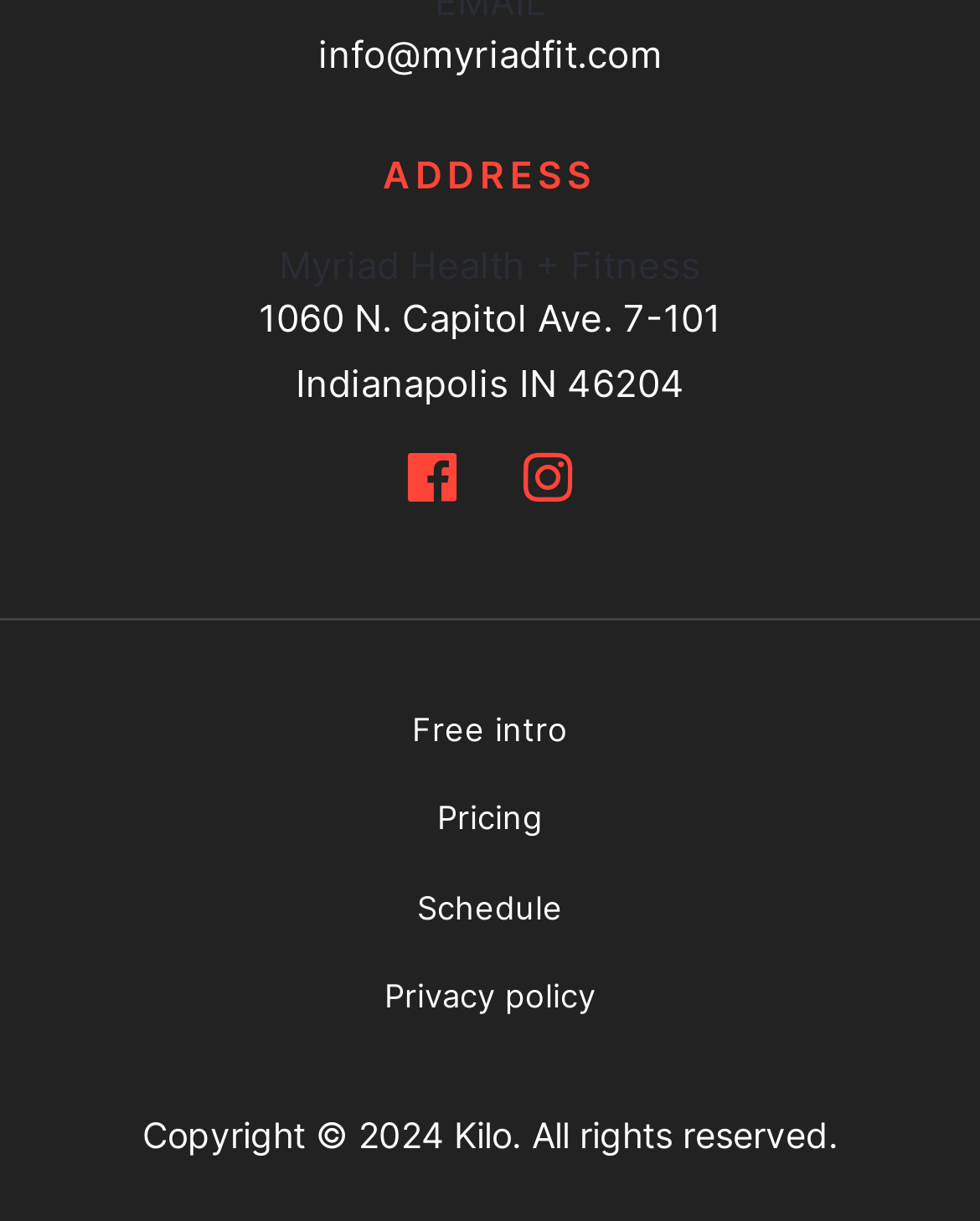Please provide a brief answer to the question using only one word or phrase: 
What is the email address of Myriad Health + Fitness?

info@myriadfit.com